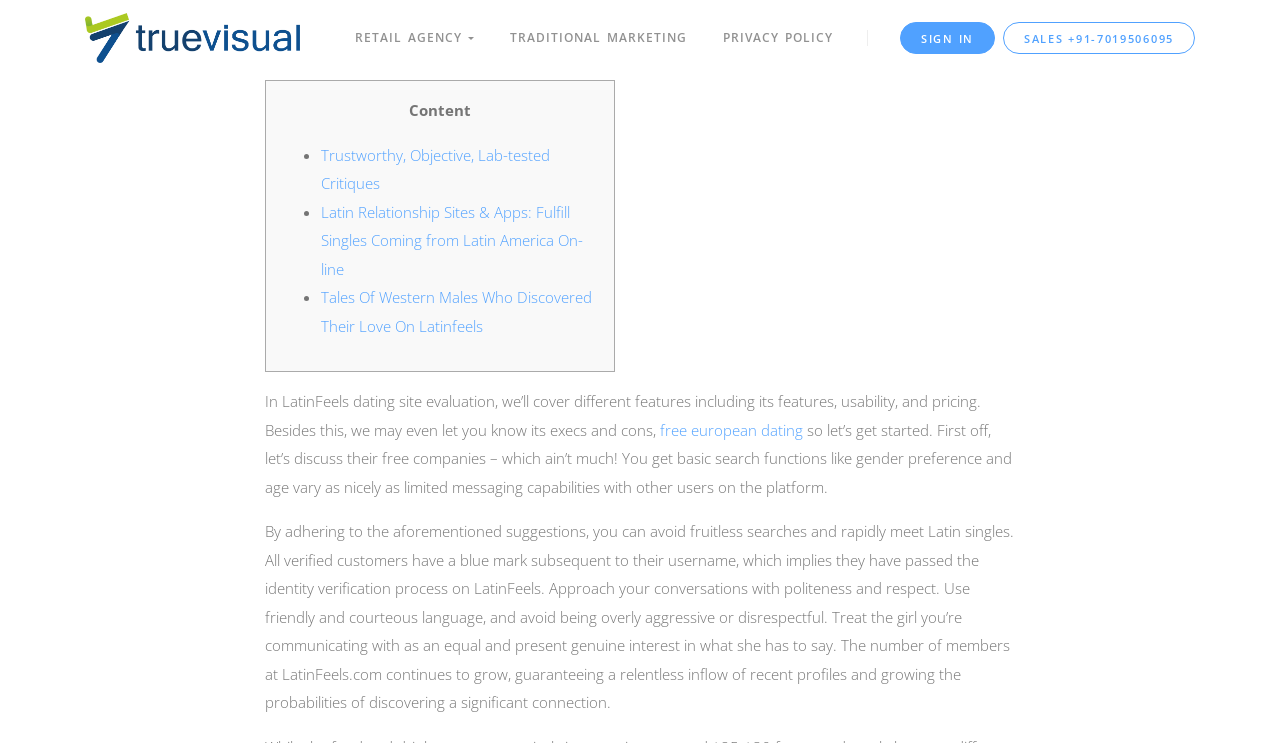What is the recommended approach to conversations on LatinFeels?
Please give a detailed and elaborate answer to the question.

According to the webpage content, users are advised to approach conversations on LatinFeels with politeness and respect, using friendly and courteous language, and avoiding being overly aggressive or disrespectful.